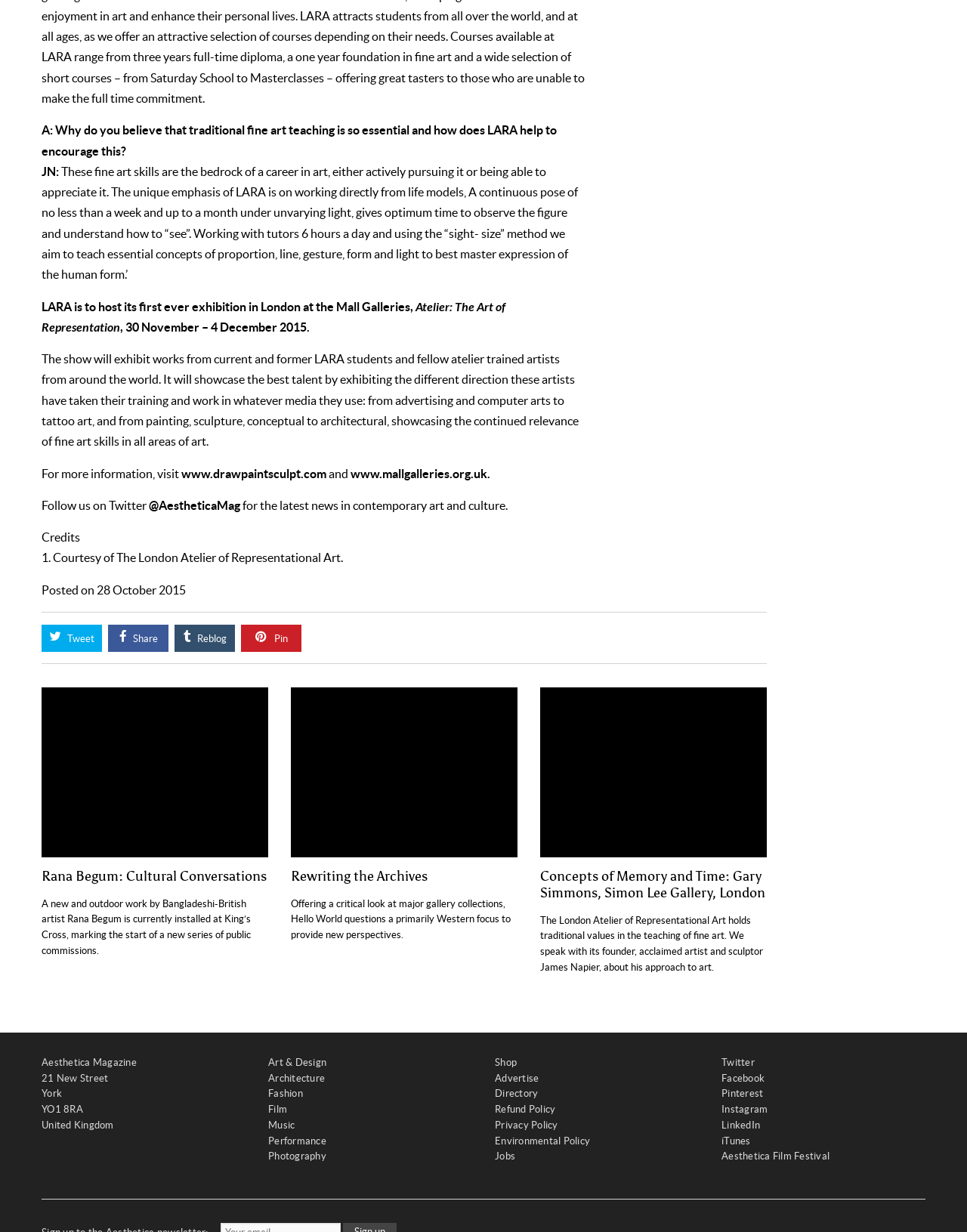Identify and provide the bounding box coordinates of the UI element described: "Baodoisong Vasuc Khoe". The coordinates should be formatted as [left, top, right, bottom], with each number being a float between 0 and 1.

None